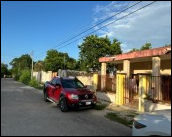Generate an elaborate description of what you see in the image.

The image features a charming two-bedroom home located on a quiet street in Izamal, Yucatan, Mexico. A red pickup truck is parked prominently in front of the house, highlighting the residential nature of the area. The property is set on a spacious lot, ideal for various enhancements such as a pool or garden. The exterior of the home shows a combination of traditional and modern architectural elements, with a low stone wall providing privacy and character. Lush greenery surrounds the property, contributing to a serene and inviting atmosphere. The scene captures the essence of daily life in this peaceful neighborhood, making it an attractive option for potential buyers.